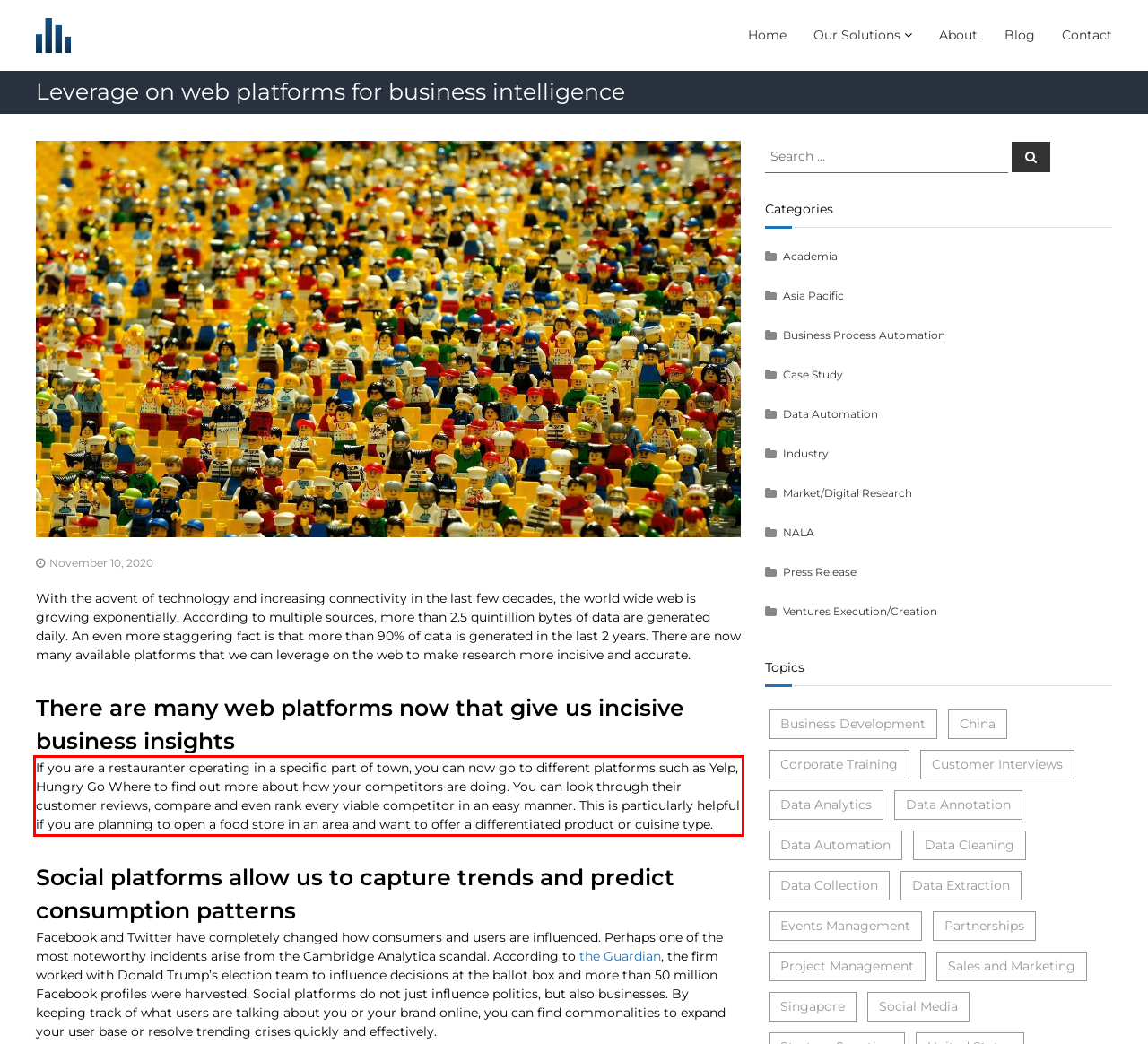Analyze the screenshot of the webpage that features a red bounding box and recognize the text content enclosed within this red bounding box.

If you are a restauranter operating in a specific part of town, you can now go to different platforms such as Yelp, Hungry Go Where to find out more about how your competitors are doing. You can look through their customer reviews, compare and even rank every viable competitor in an easy manner. This is particularly helpful if you are planning to open a food store in an area and want to offer a differentiated product or cuisine type.